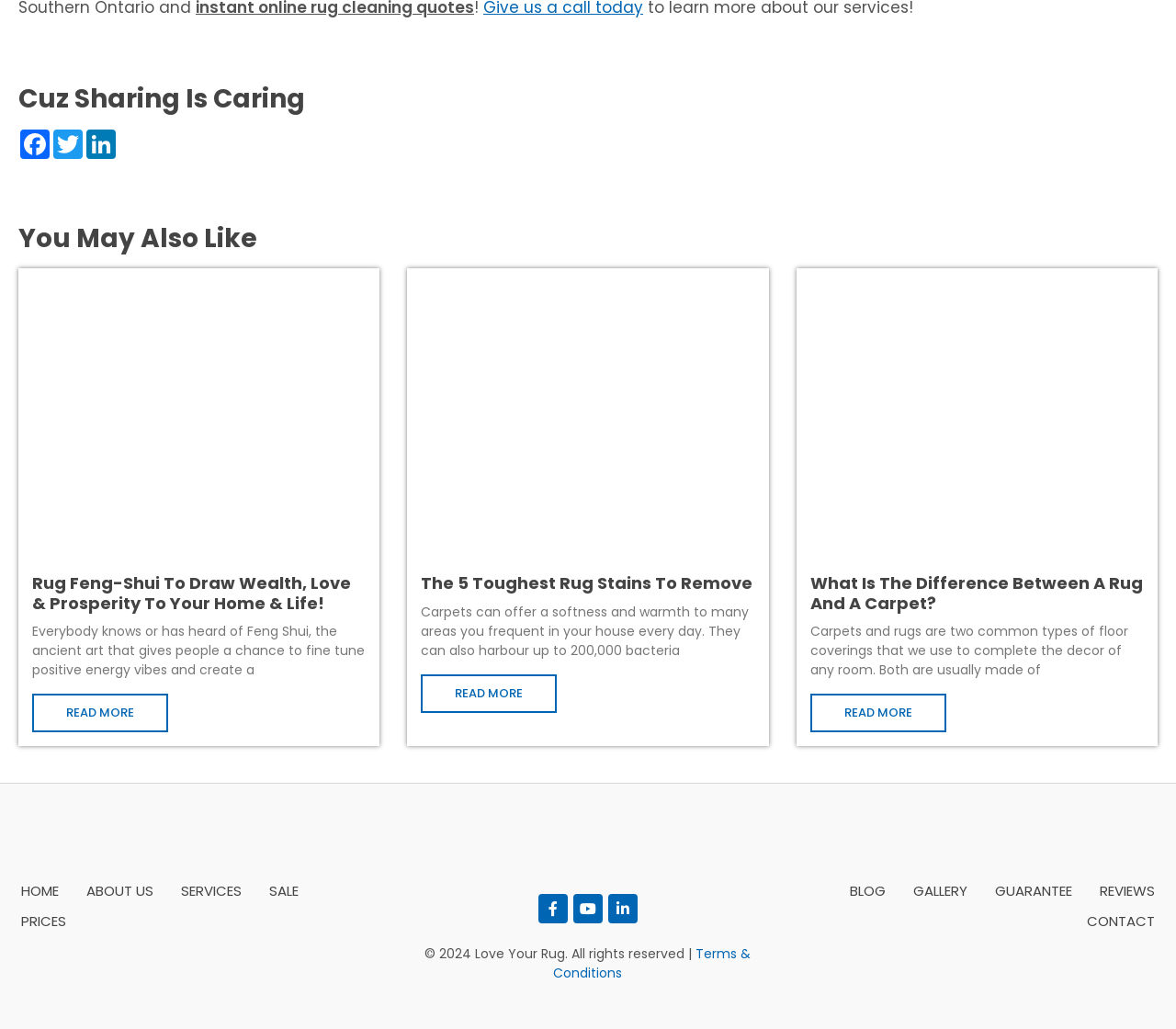What is the copyright year?
Using the picture, provide a one-word or short phrase answer.

2024